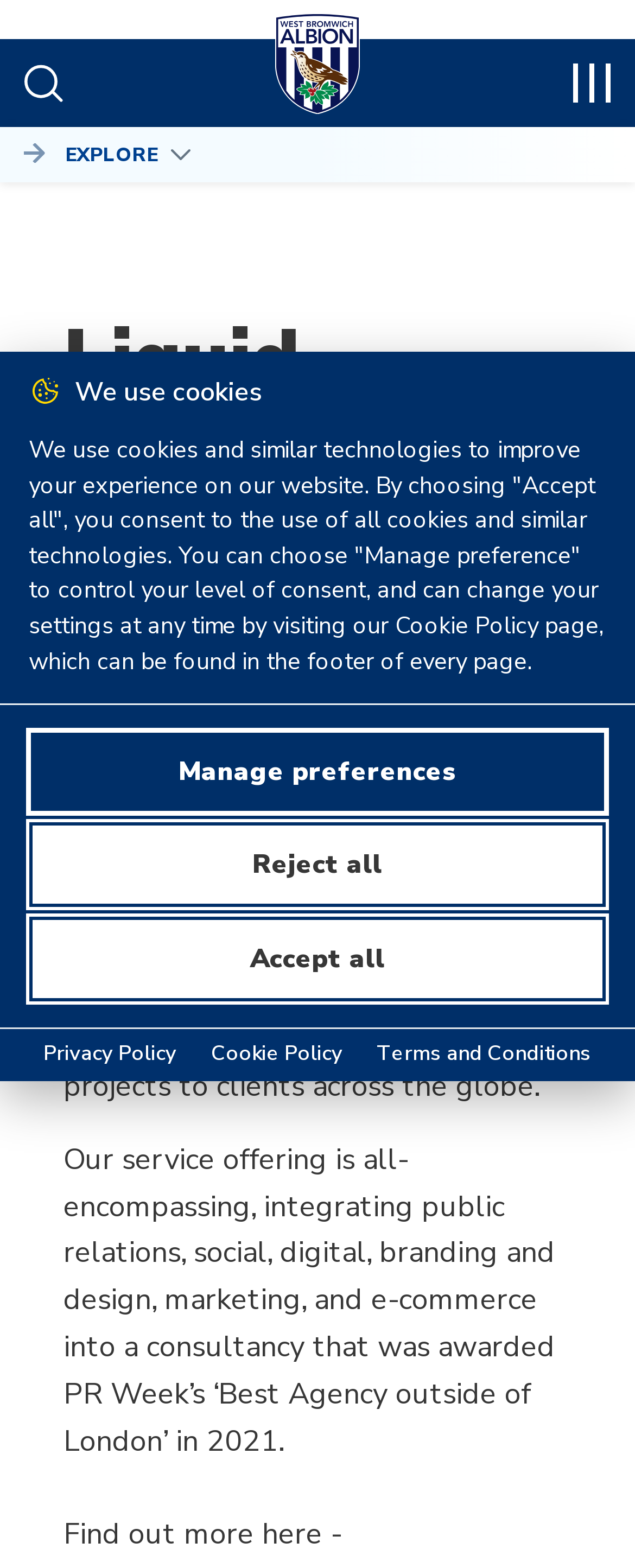Please determine the bounding box coordinates of the section I need to click to accomplish this instruction: "Explore the website".

[0.103, 0.09, 0.249, 0.107]